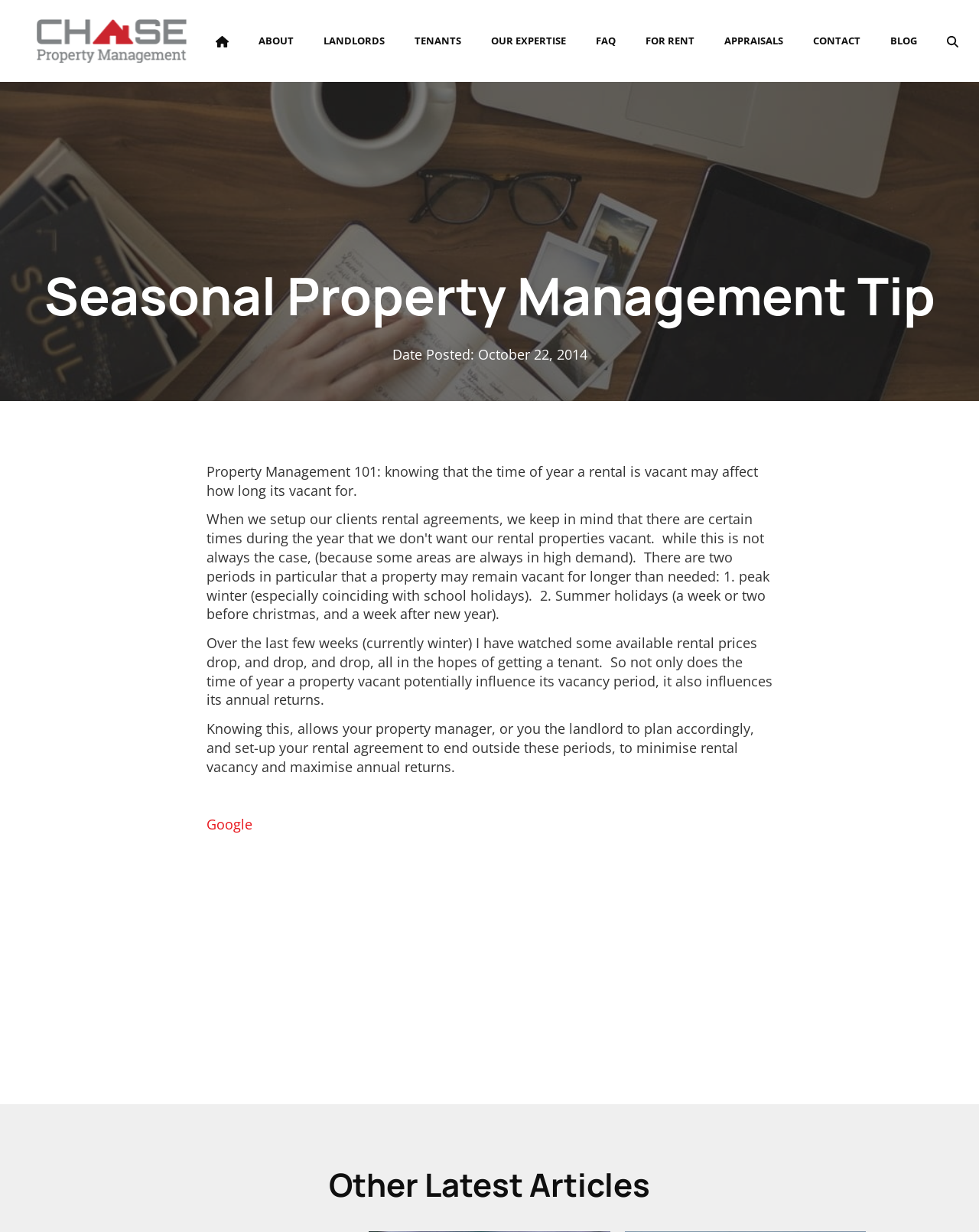Using the webpage screenshot, find the UI element described by parent_node: ABOUT. Provide the bounding box coordinates in the format (top-left x, top-left y, bottom-right x, bottom-right y), ensuring all values are floating point numbers between 0 and 1.

[0.912, 0.721, 0.945, 0.75]